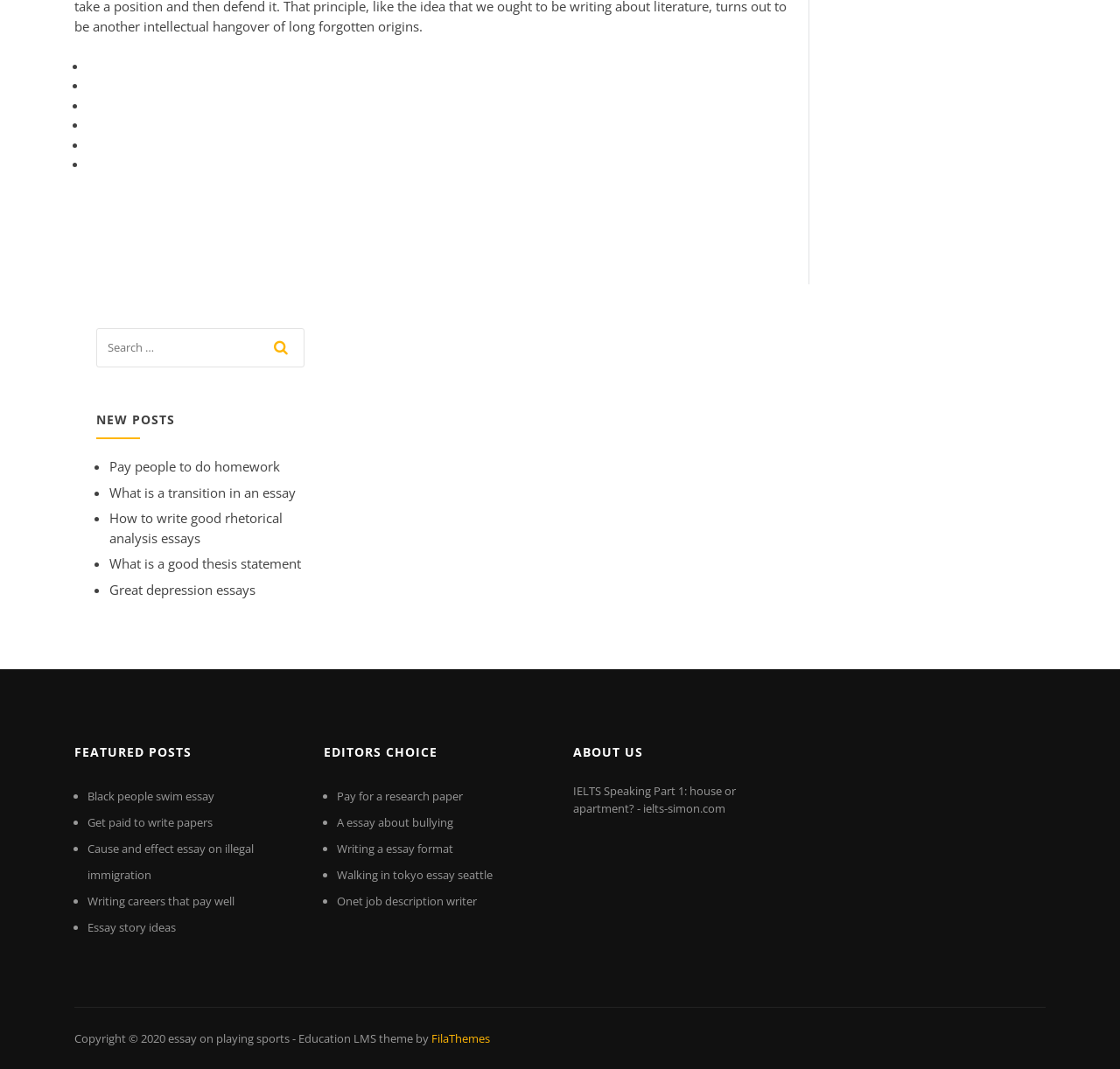How many links are there under 'FEATURED POSTS'?
Use the information from the image to give a detailed answer to the question.

I counted the links under the 'FEATURED POSTS' section and found that there are 5 links, namely 'Black people swim essay', 'Get paid to write papers', 'Cause and effect essay on illegal immigration', 'Writing careers that pay well', and 'Essay story ideas'.